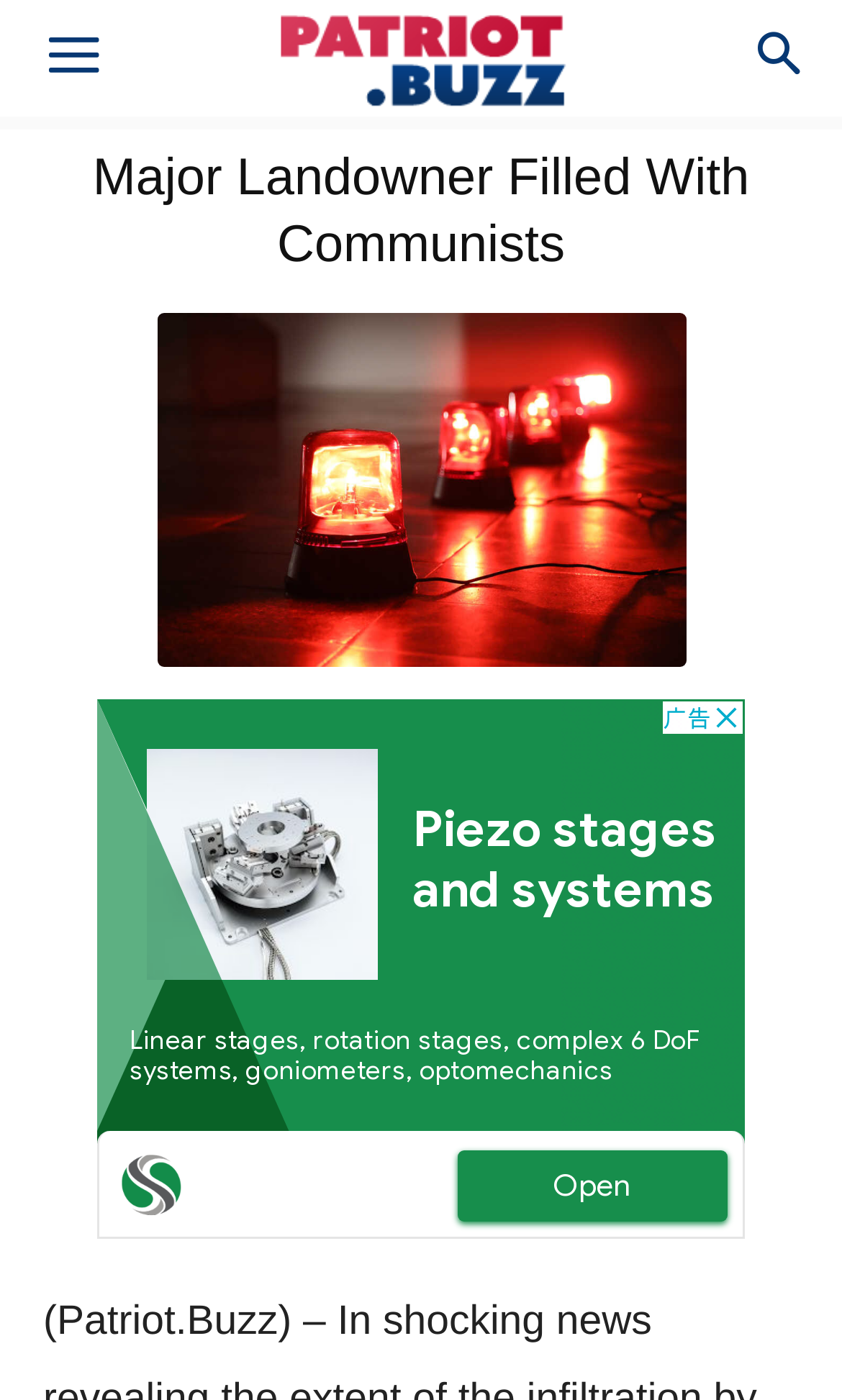Provide an in-depth caption for the contents of the webpage.

The webpage is titled "Major Landowner Filled With Communists | Patriot Buzz" and appears to be a news article or blog post. At the top left corner, there is a "Menu" button, and at the top right corner, there is a "Search" button. Below the buttons, there is a header section that spans almost the entire width of the page, containing the title "Major Landowner Filled With Communists" in a heading format. 

Below the header, there is a large image that takes up most of the page's width, situated roughly in the middle of the page. To the left of the image, there is an iframe containing an advertisement that occupies a significant portion of the page's height.